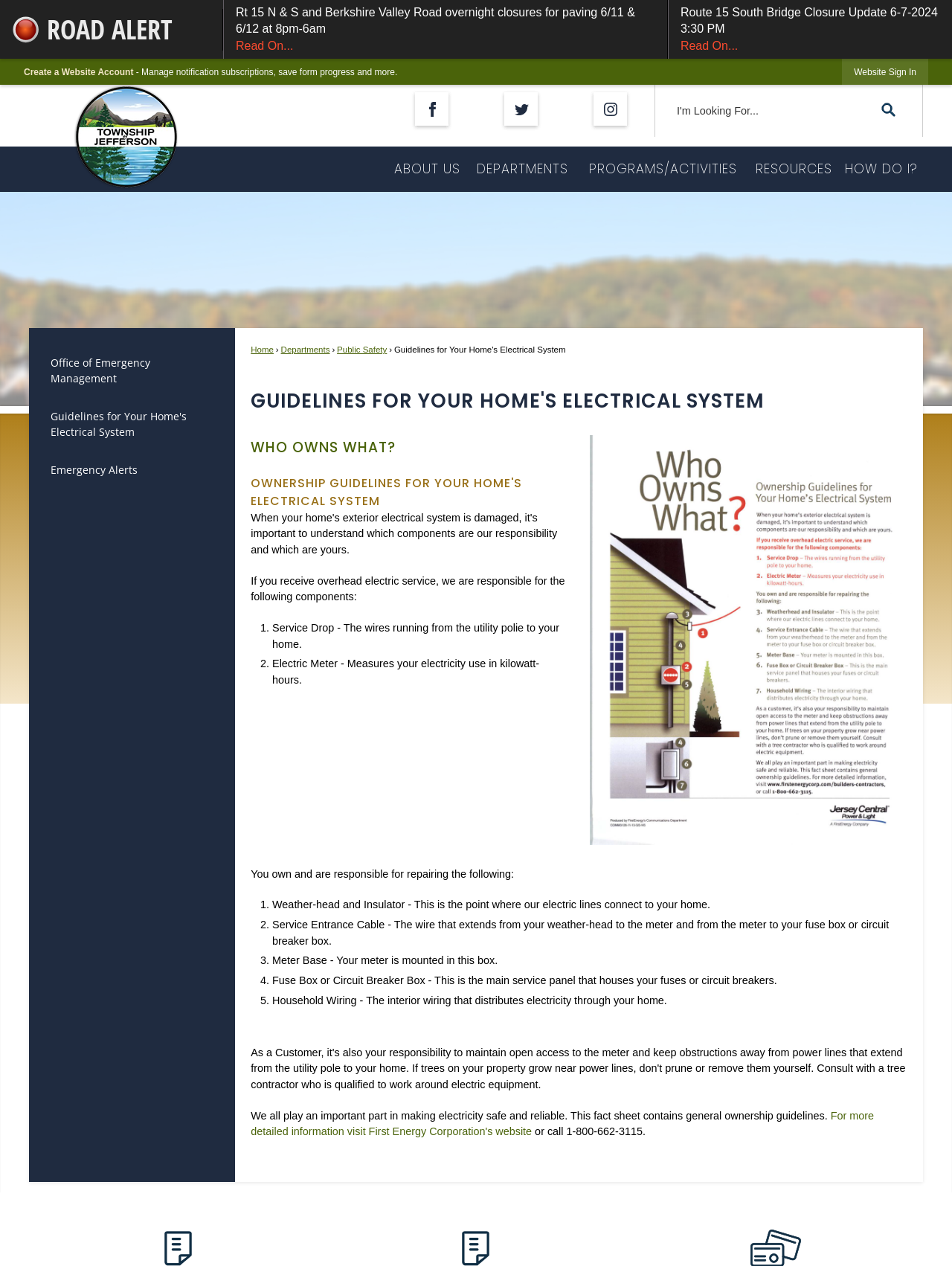Please indicate the bounding box coordinates for the clickable area to complete the following task: "Read 'Guidelines for Your Home's Electrical System'". The coordinates should be specified as four float numbers between 0 and 1, i.e., [left, top, right, bottom].

[0.263, 0.305, 0.952, 0.328]